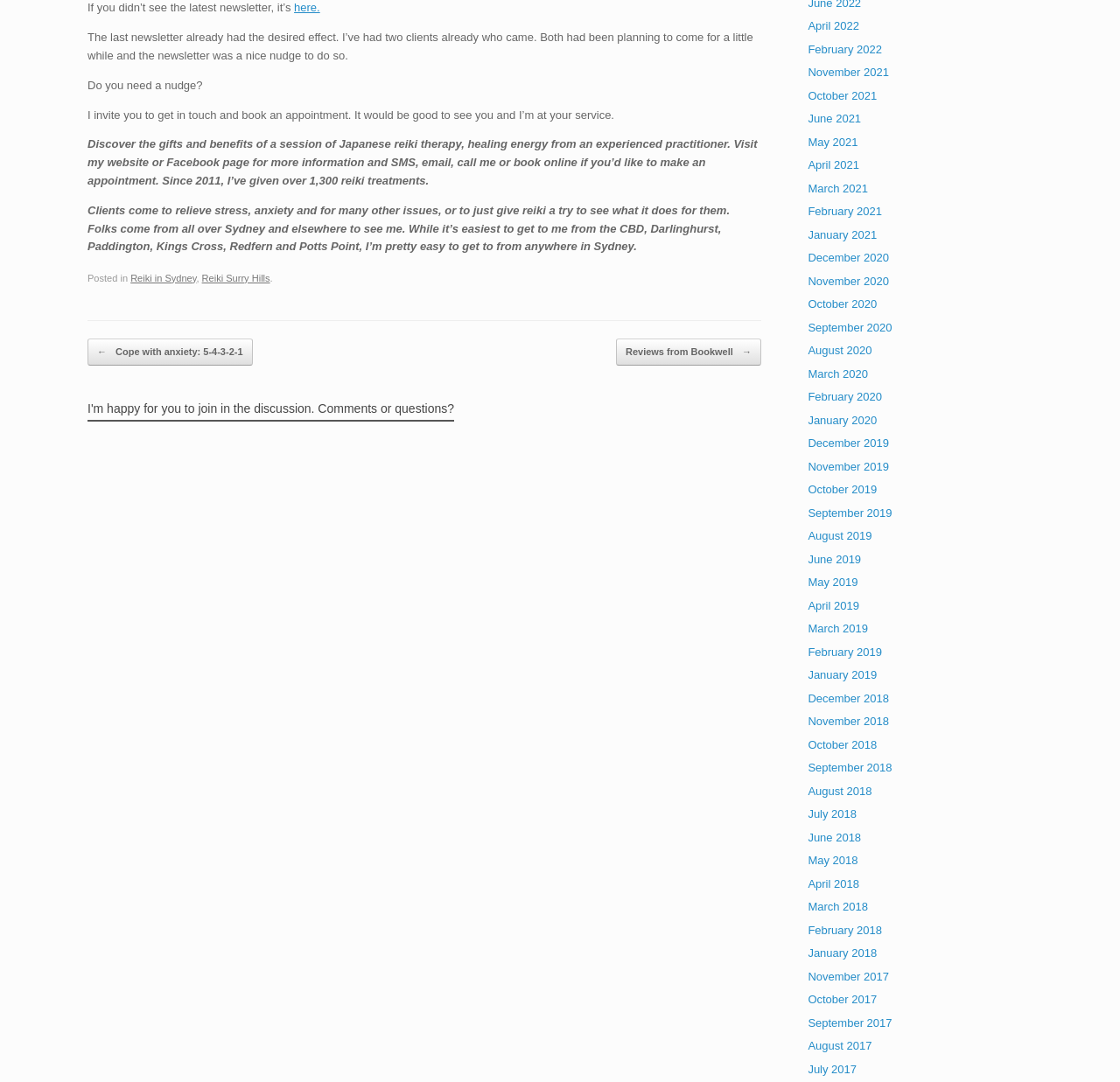Please indicate the bounding box coordinates for the clickable area to complete the following task: "Read more about Reiki in Sydney by clicking the link". The coordinates should be specified as four float numbers between 0 and 1, i.e., [left, top, right, bottom].

[0.117, 0.252, 0.175, 0.262]